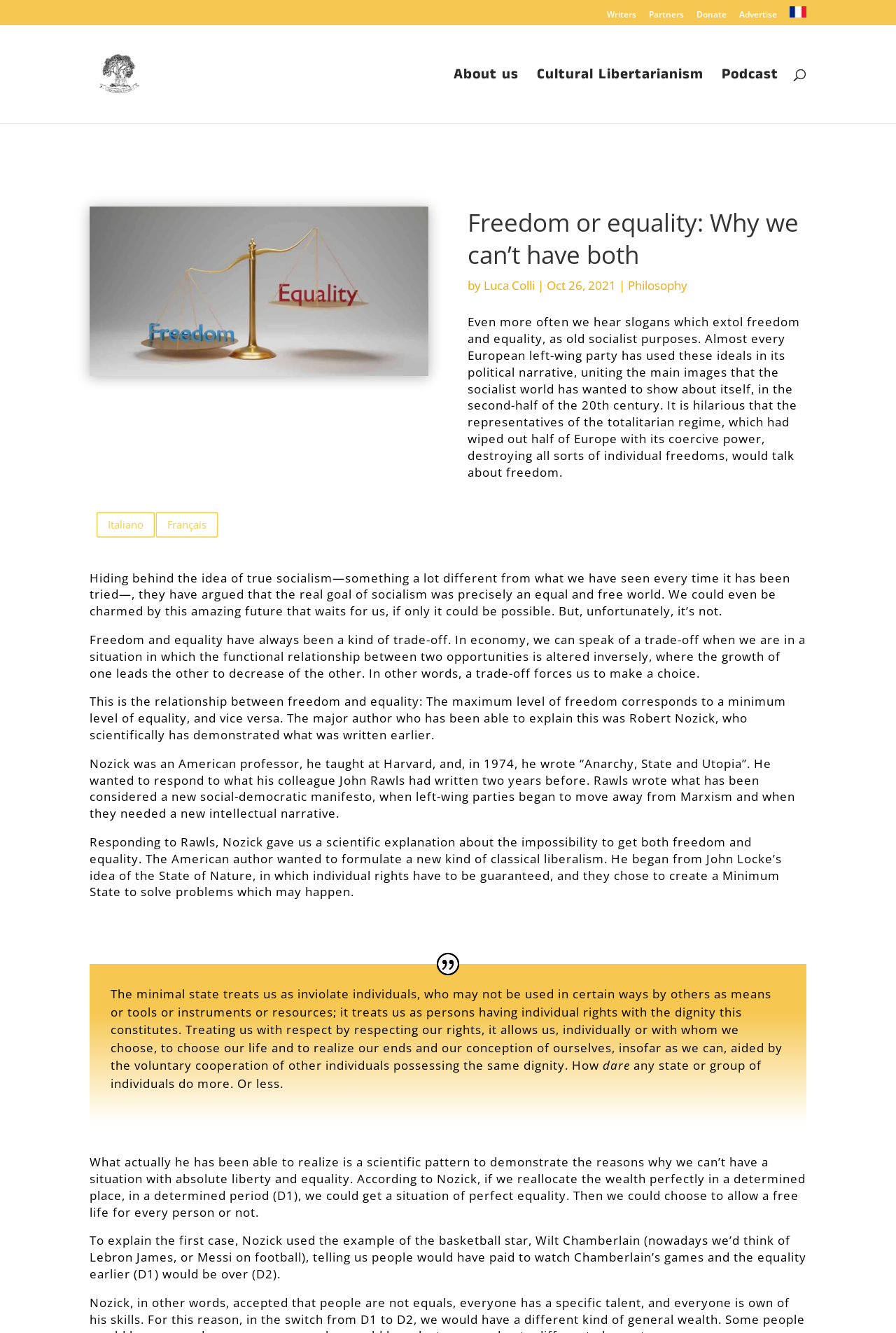Please determine the bounding box coordinates, formatted as (top-left x, top-left y, bottom-right x, bottom-right y), with all values as floating point numbers between 0 and 1. Identify the bounding box of the region described as: Donate

[0.777, 0.008, 0.811, 0.019]